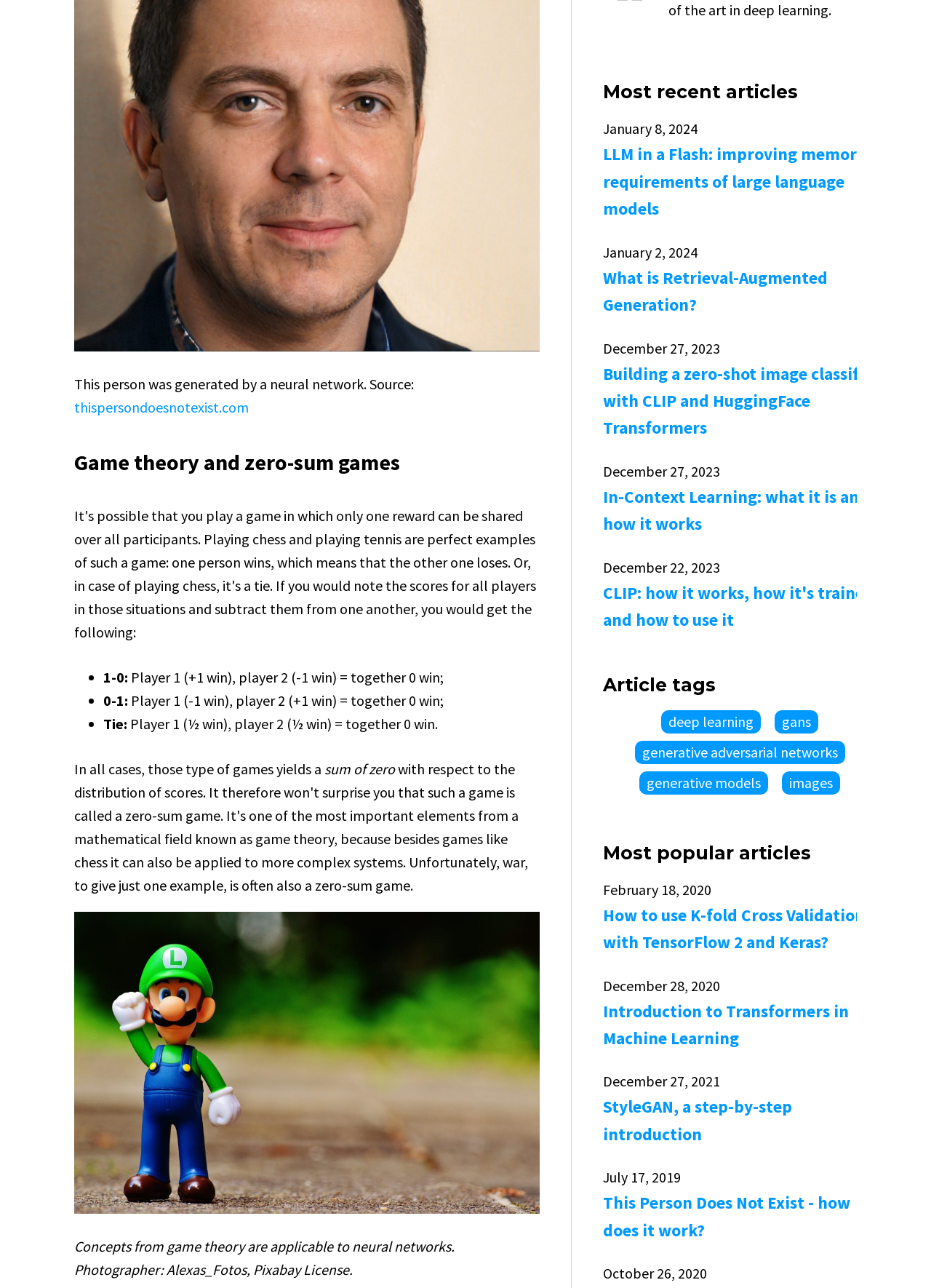Using the information from the screenshot, answer the following question thoroughly:
What is the concept applicable to neural networks?

The concept applicable to neural networks is game theory, as mentioned in the text 'Concepts from game theory are applicable to neural networks.'